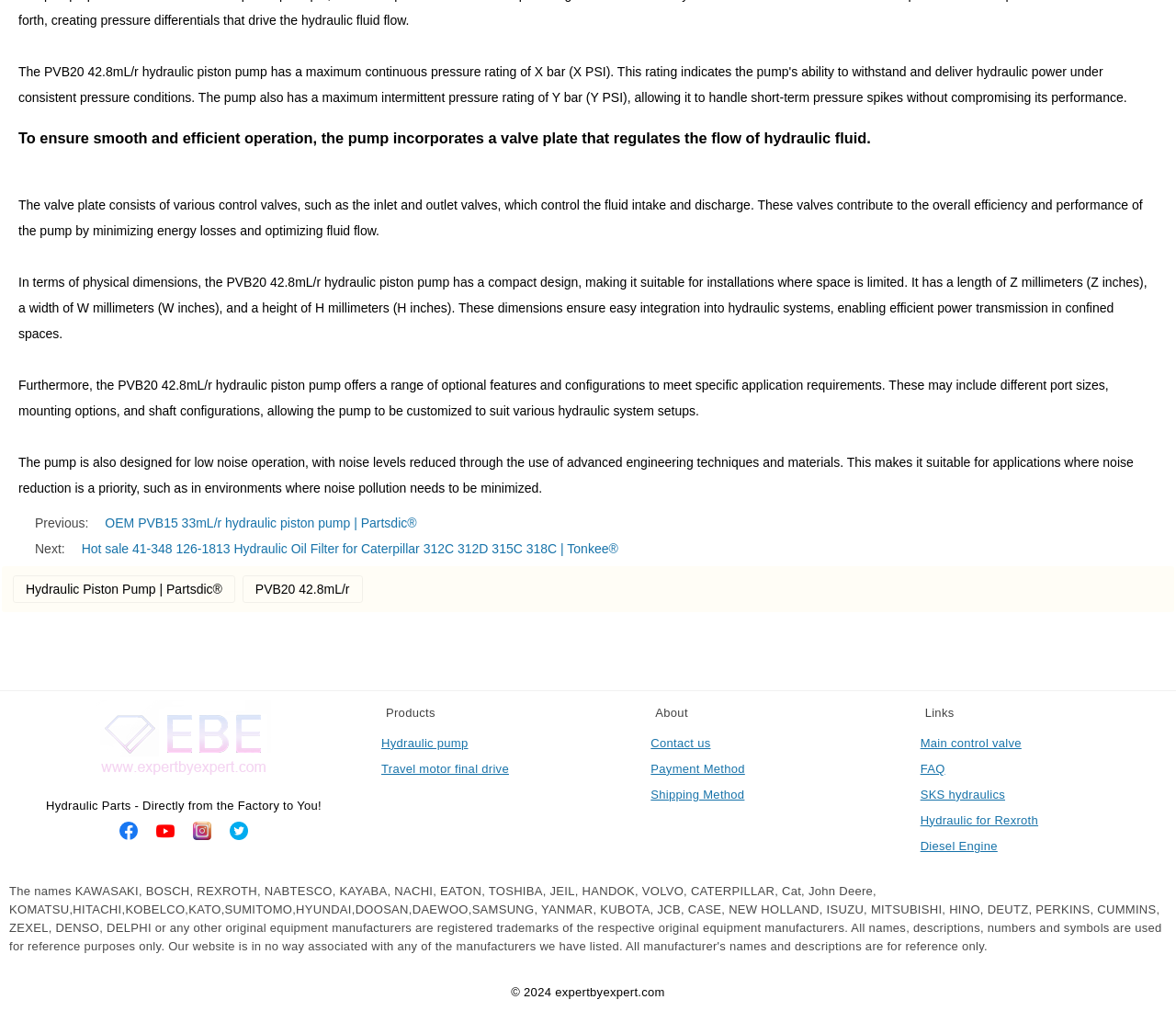What is the function of the valve plate in the PVB20 42.8mL/r hydraulic piston pump? Please answer the question using a single word or phrase based on the image.

Regulates fluid flow